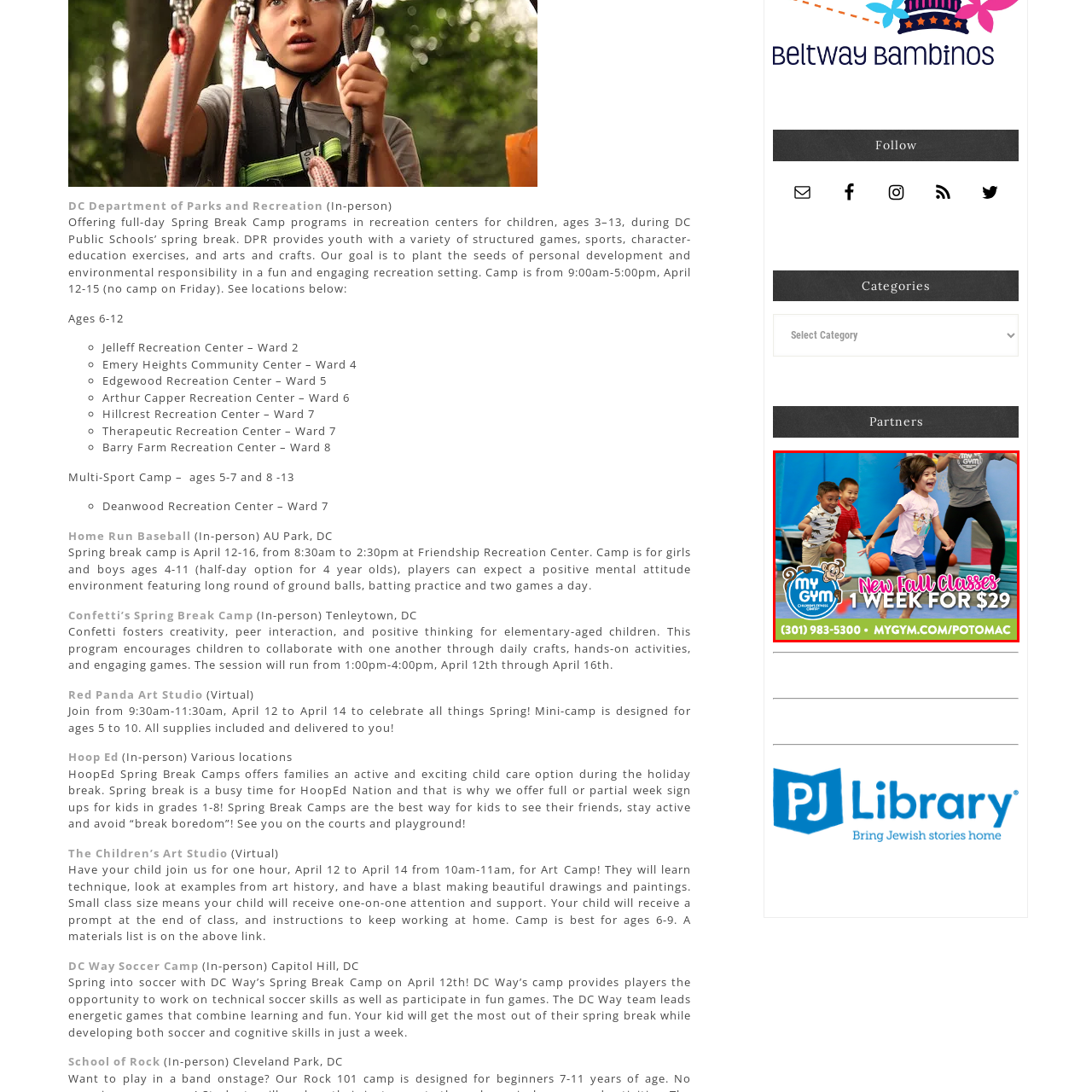Generate a thorough description of the part of the image enclosed by the red boundary.

This vibrant promotional image features children joyfully participating in activities at My Gym, a children’s fitness center. The design highlights an offer for new fall classes, emphasizing an introductory week for just $29. 

In the foreground, a girl in a light pink shirt runs energetically, showcasing her excitement. Two other children, one in a striped shirt and the other wearing khaki shorts, join in the fun, suggesting a playful and active atmosphere. The background displays colorful gym equipment, enhancing the lively environment of the gym. 

At the bottom, the text includes contact details and the website, inviting parents to sign up their kids for engaging fitness classes designed for young children. The overall composition reflects a sense of community, fun, and active learning, perfect for families looking to keep their children engaged.